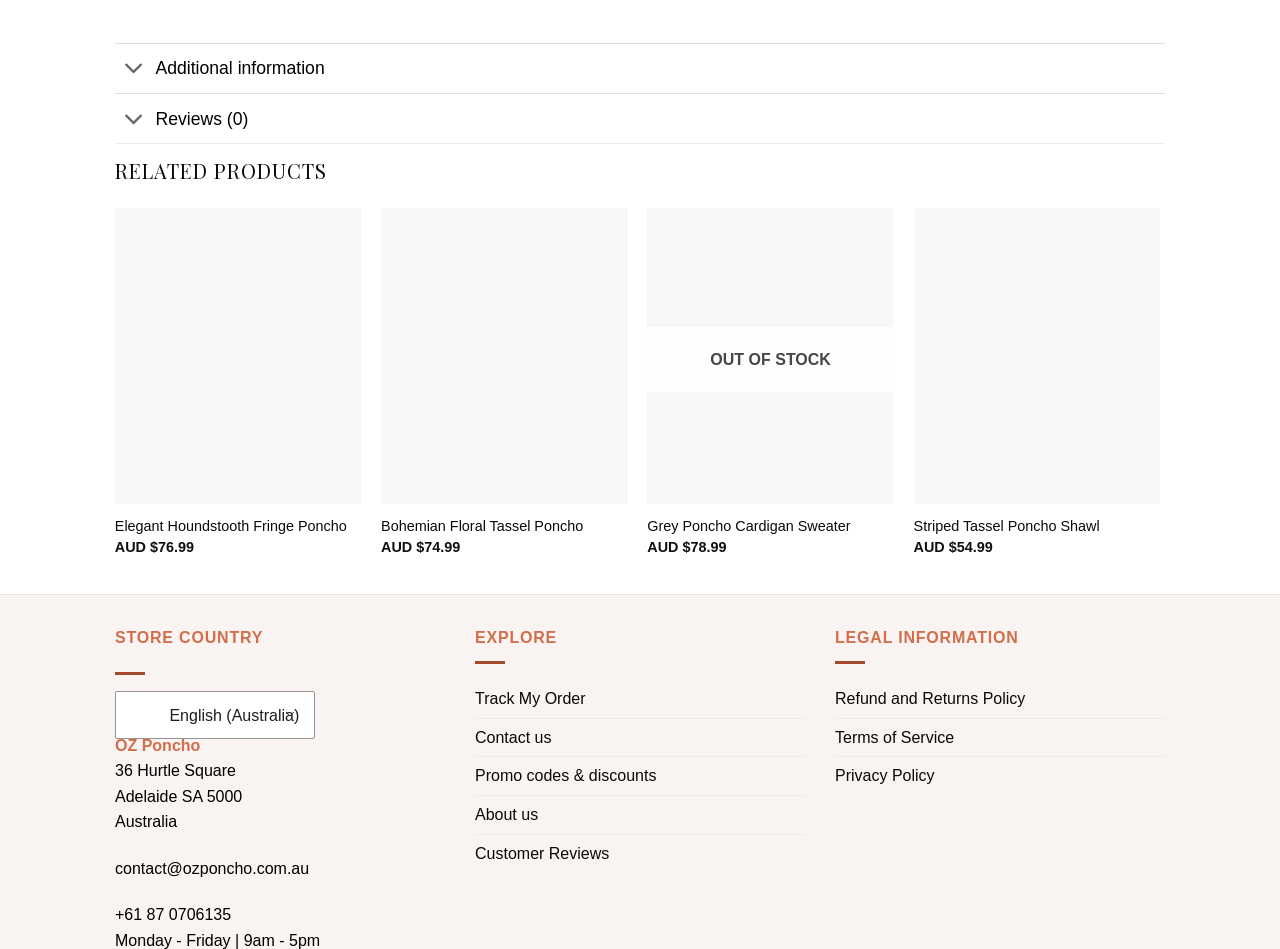Give a concise answer using one word or a phrase to the following question:
What is the status of the Grey Poncho Cardigan Sweater?

OUT OF STOCK